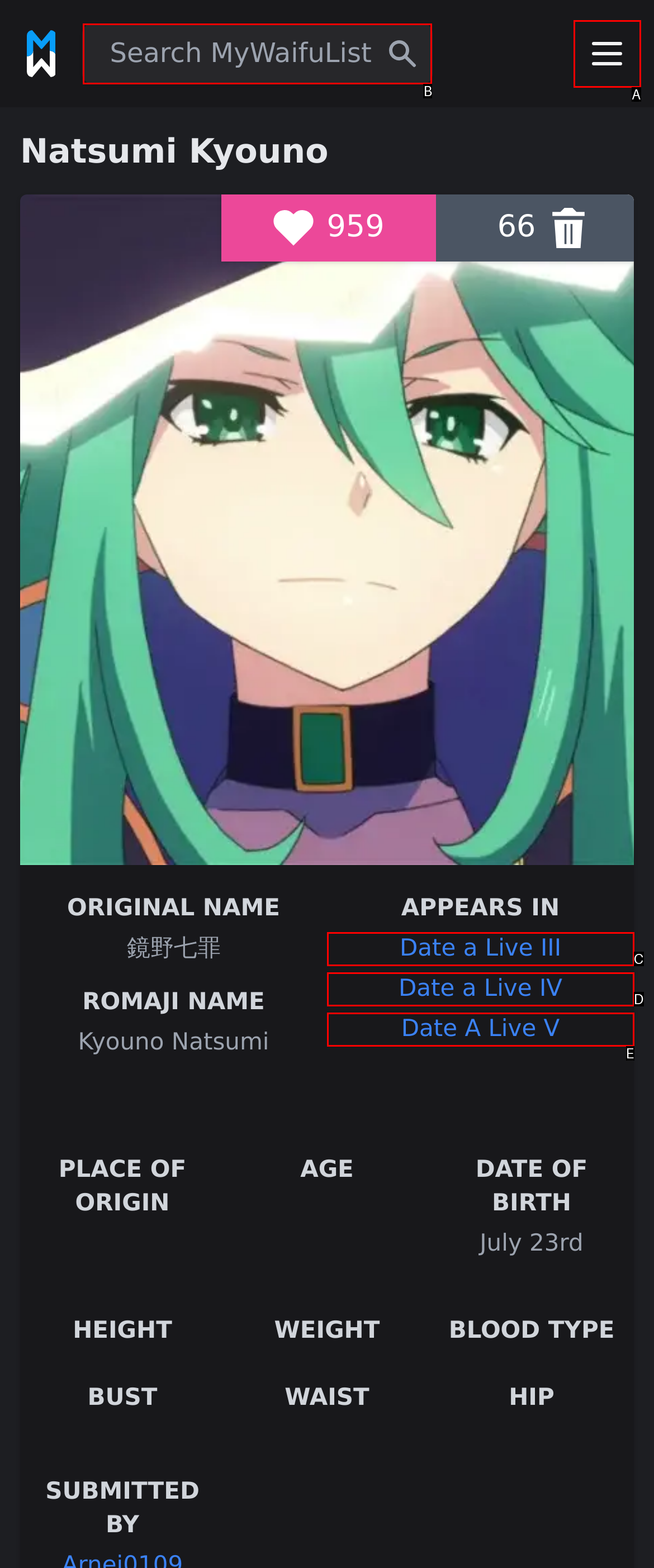Identify the UI element that corresponds to this description: Date a Live IV
Respond with the letter of the correct option.

D